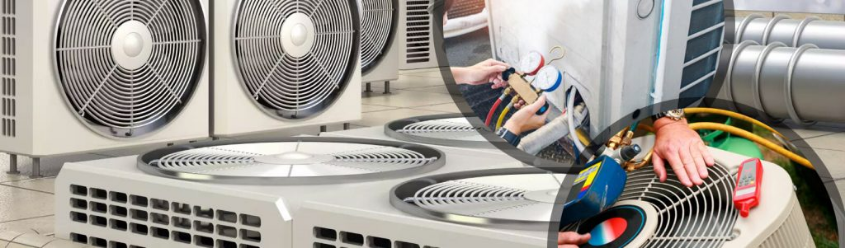Based on the image, give a detailed response to the question: What is the technician using to measure pressure?

According to the caption, one of the technicians is using specialized instruments to measure pressure and diagnose issues. This implies that the technician is utilizing specific tools designed for this purpose.